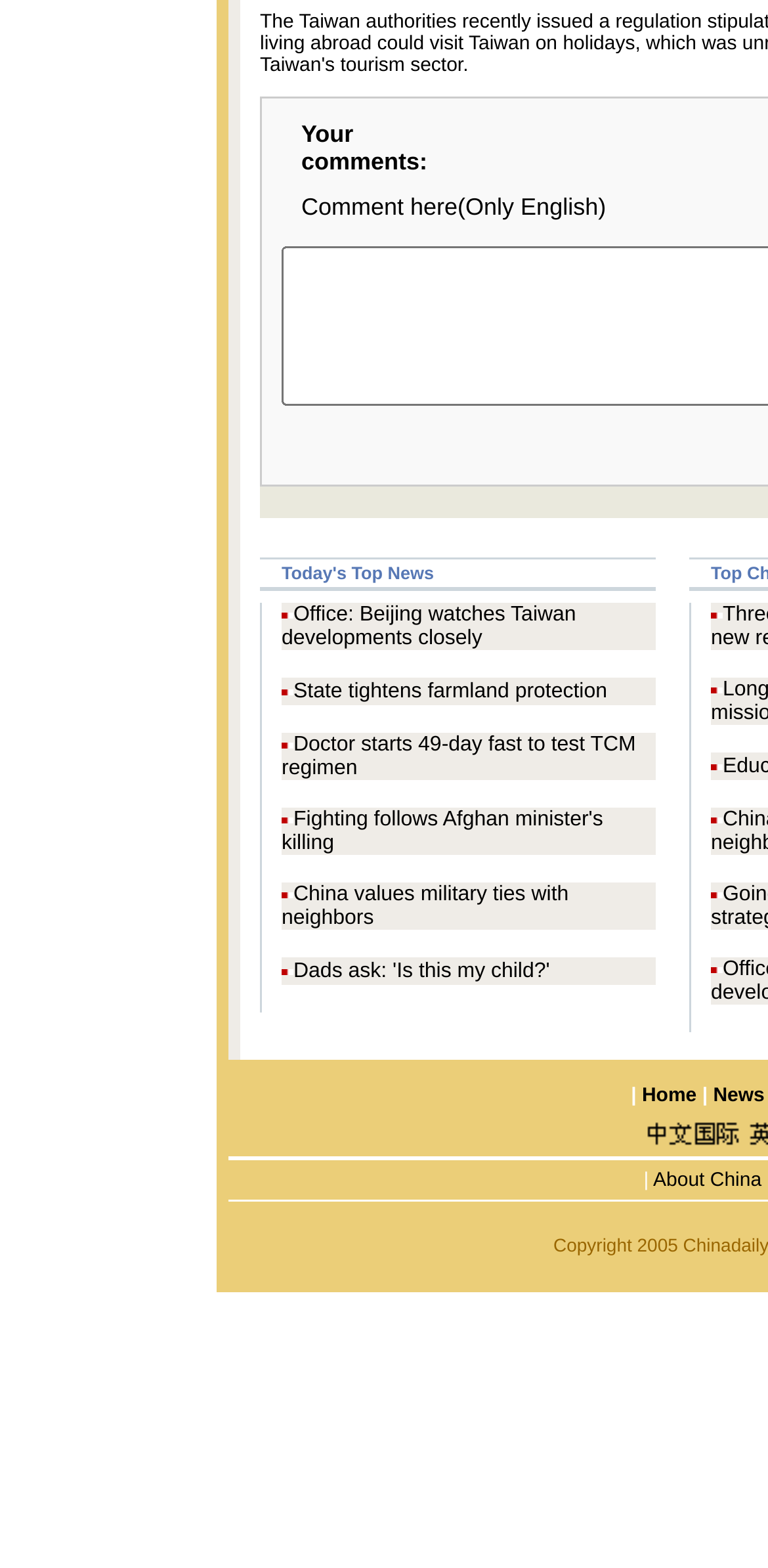Please determine the bounding box coordinates of the element to click in order to execute the following instruction: "Click on 'Doctor starts 49-day fast to test TCM regimen'". The coordinates should be four float numbers between 0 and 1, specified as [left, top, right, bottom].

[0.367, 0.467, 0.828, 0.497]